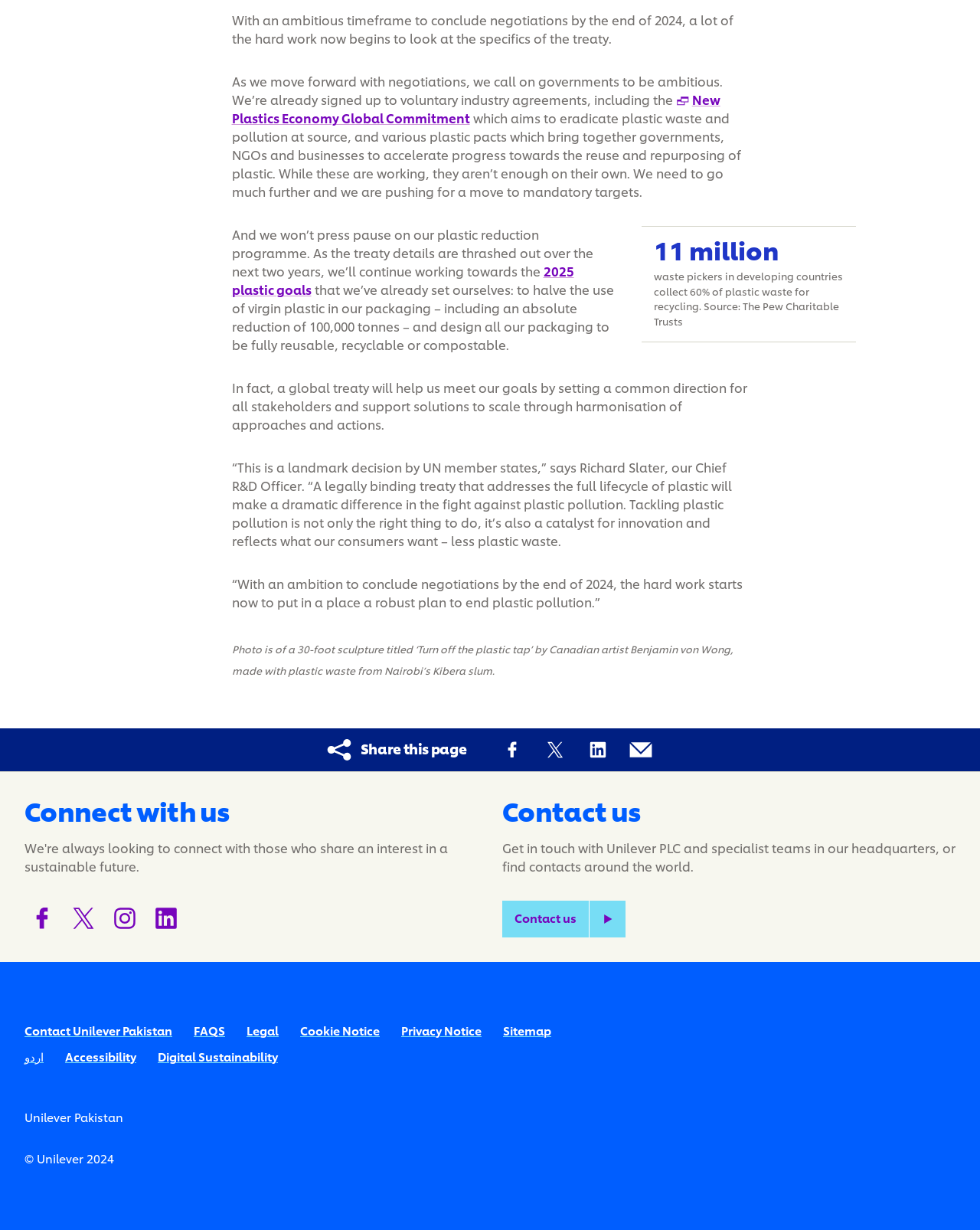Pinpoint the bounding box coordinates of the element to be clicked to execute the instruction: "Read about Digital Sustainability".

[0.161, 0.854, 0.284, 0.866]